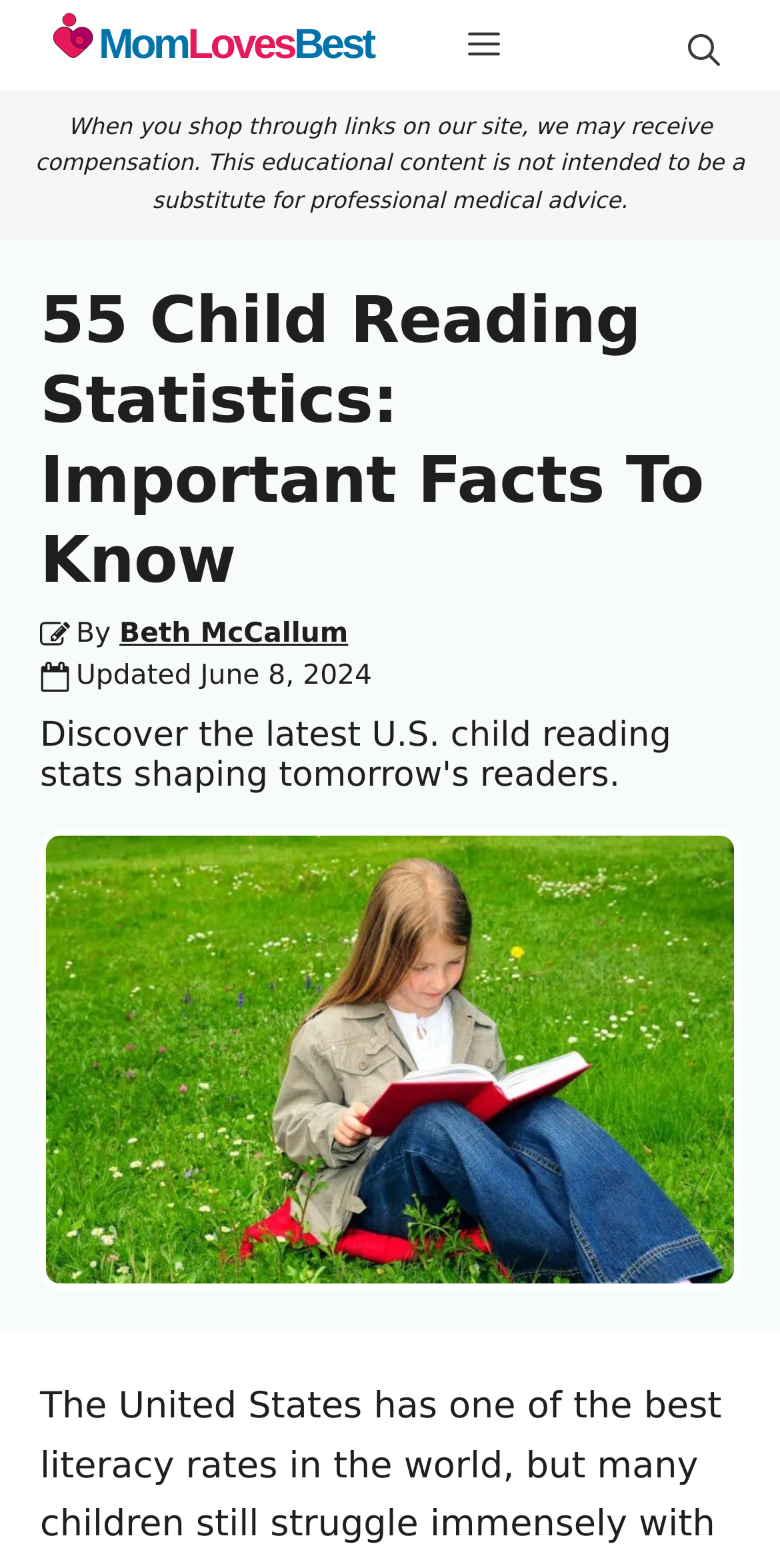Extract the bounding box of the UI element described as: "Mom Loves Best".

[0.051, 0.0, 0.478, 0.057]